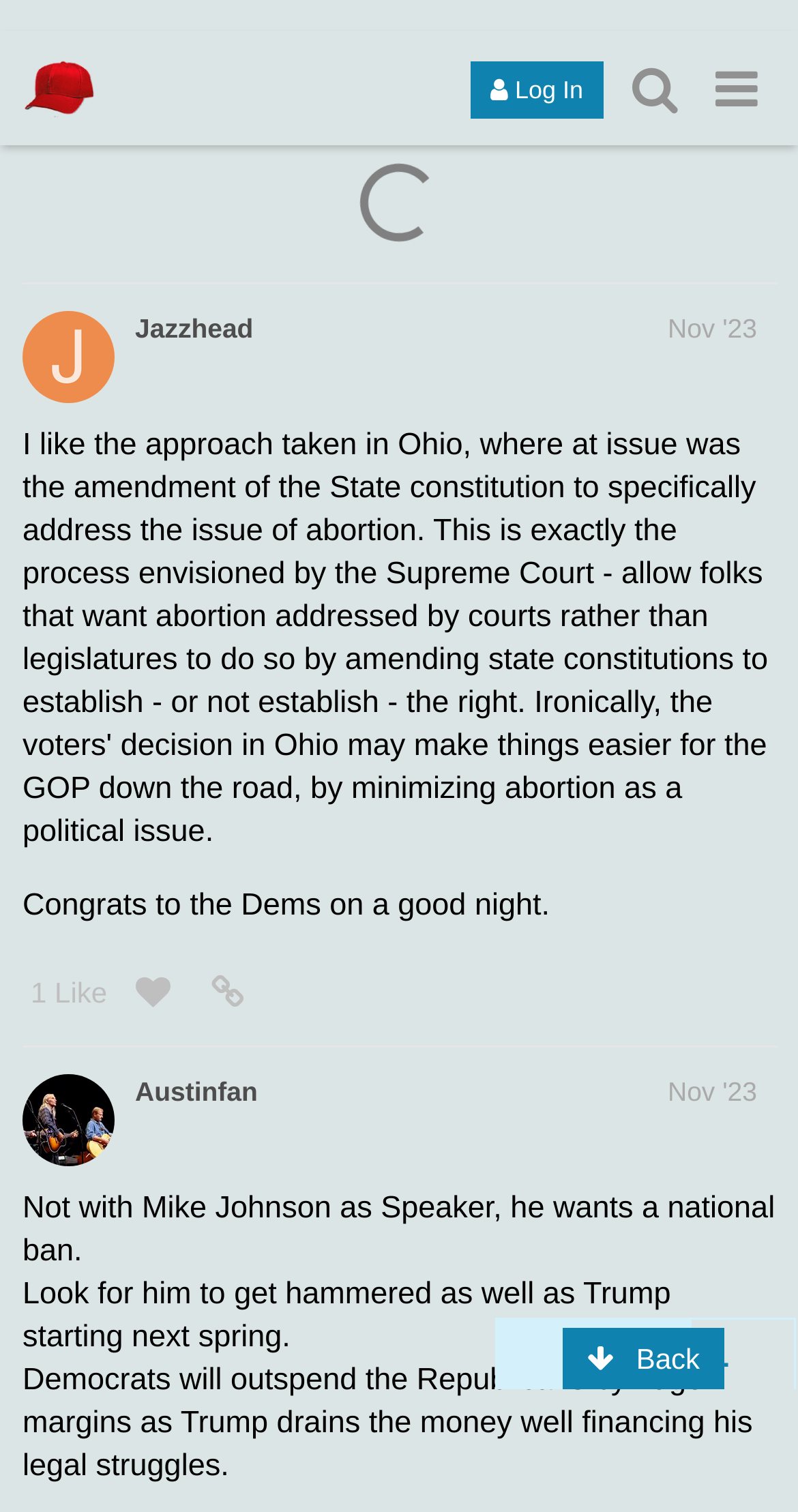What is the name of the website?
From the image, respond using a single word or phrase.

PhilliesPhans.com